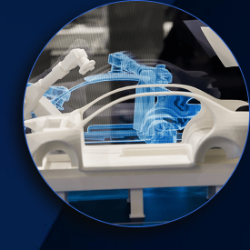Given the content of the image, can you provide a detailed answer to the question?
What is the purpose of the simulation model?

The question inquires about the purpose of the simulation model depicted in the image. According to the caption, the model serves as a crucial tool for understanding and optimizing complex processes in manufacturing, reflecting a commitment to lean and reliable operations in intralogistics.